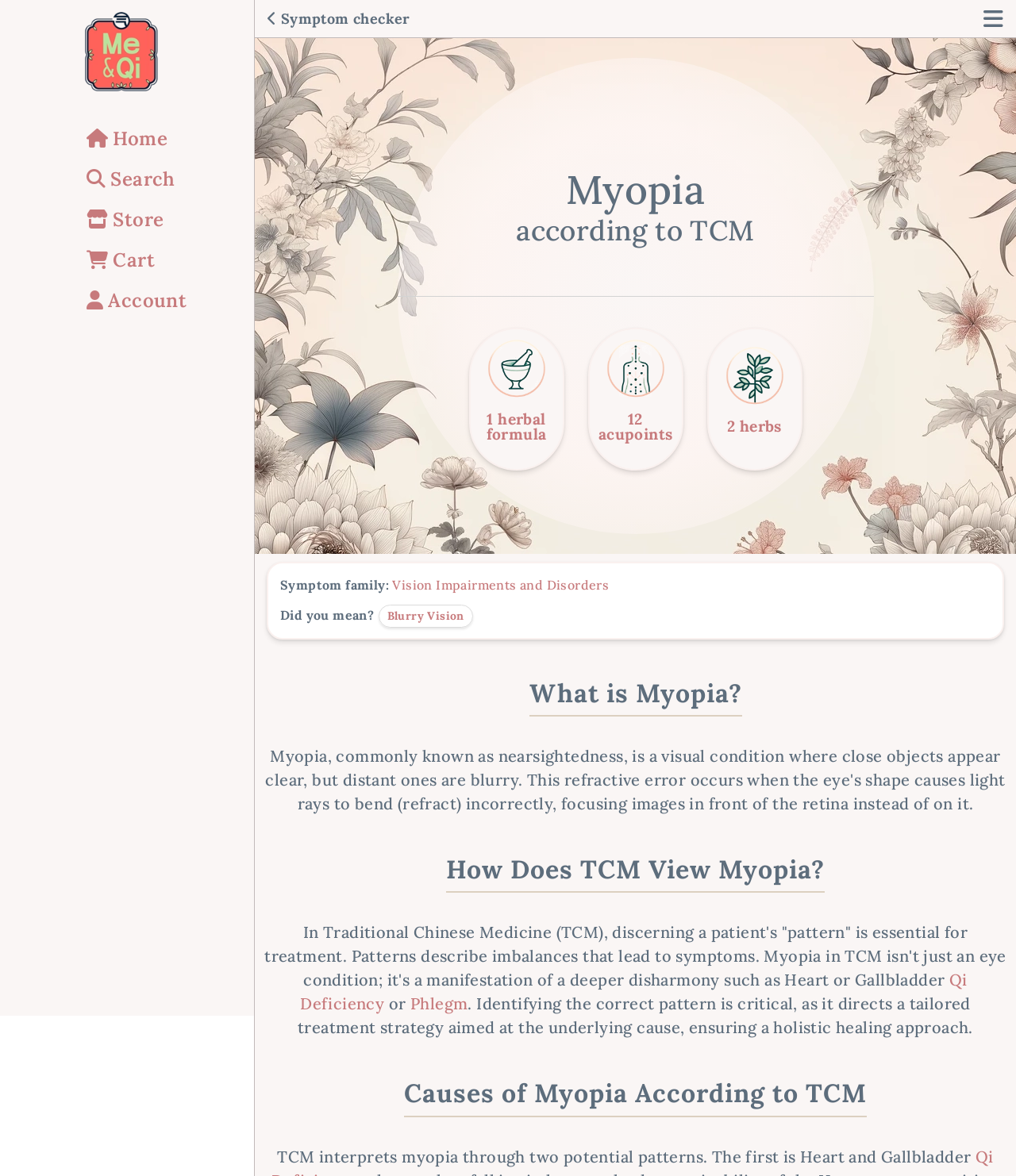Using the webpage screenshot and the element description Vision Impairments and Disorders, determine the bounding box coordinates. Specify the coordinates in the format (top-left x, top-left y, bottom-right x, bottom-right y) with values ranging from 0 to 1.

[0.386, 0.491, 0.599, 0.504]